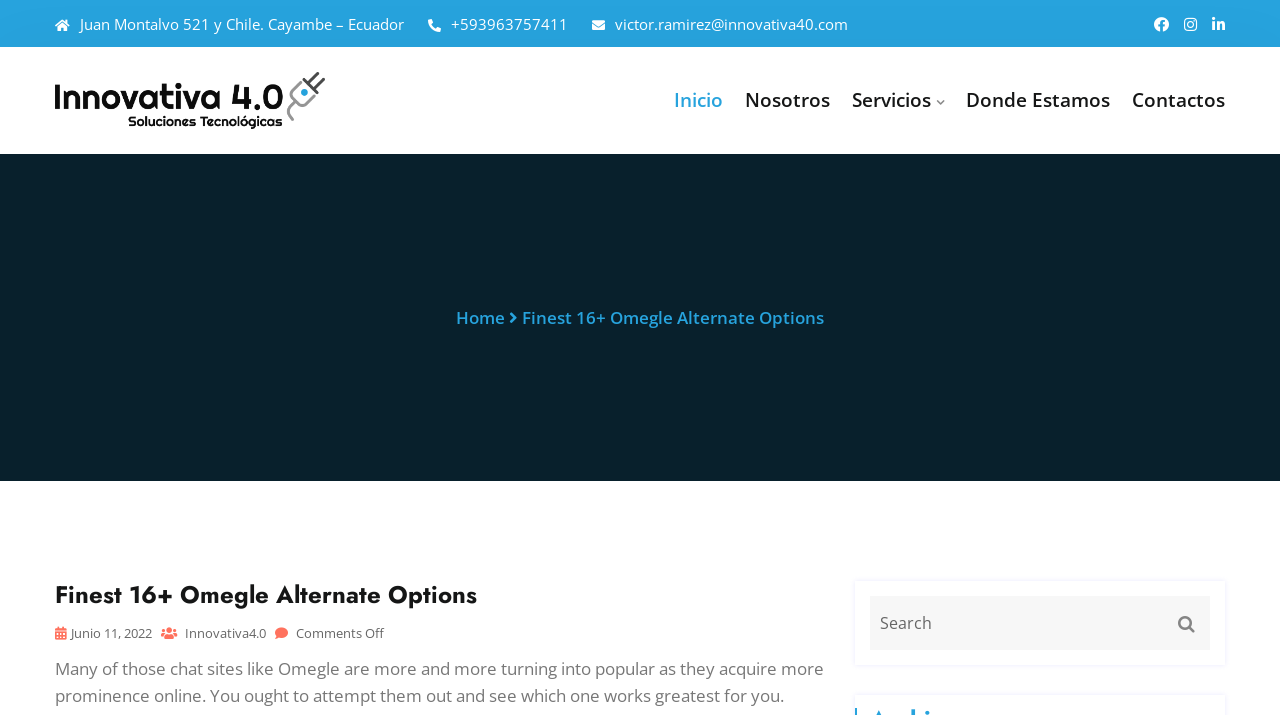Provide the bounding box coordinates of the area you need to click to execute the following instruction: "go to Inicio page".

[0.527, 0.119, 0.565, 0.162]